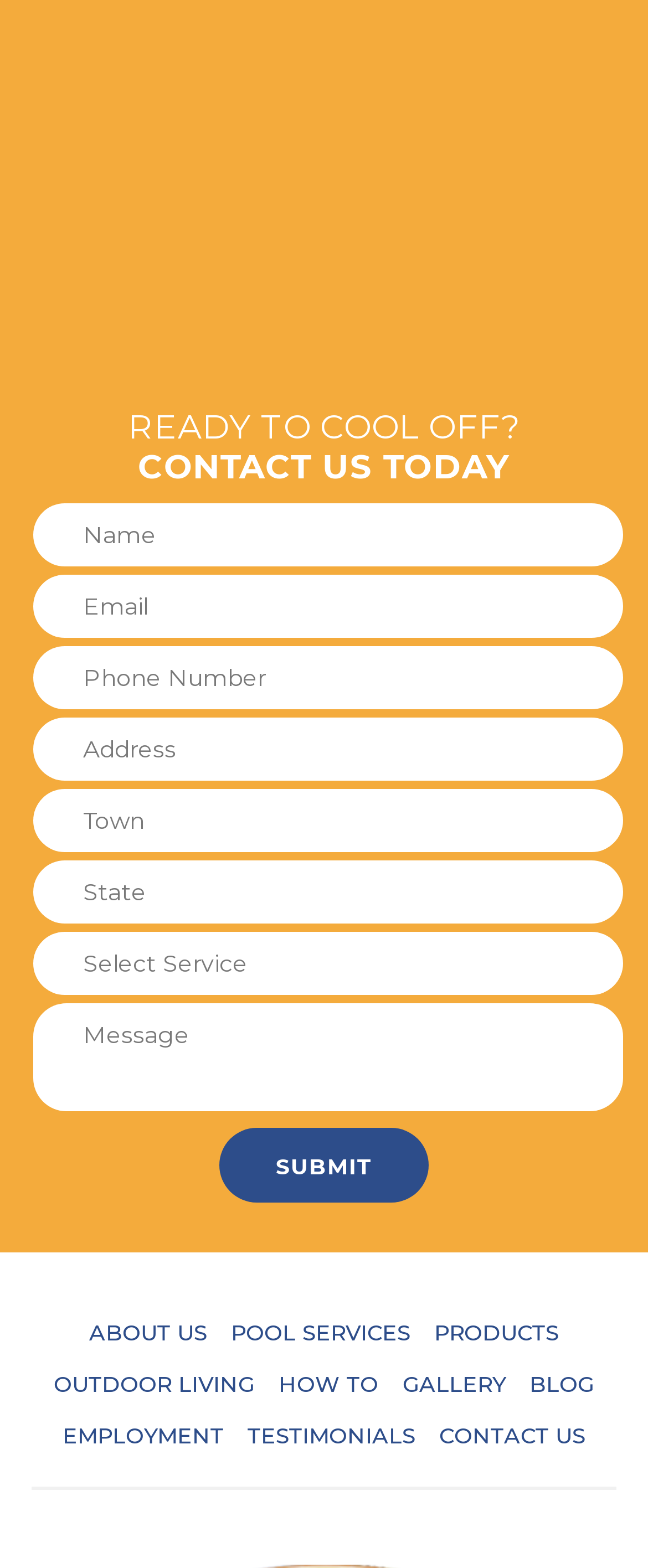What is the purpose of the contact form?
Please craft a detailed and exhaustive response to the question.

The contact form is composed of several text boxes and a submit button, indicating that it is used to send a message to the website owner or administrator. The required fields suggest that the user needs to provide some basic information before submitting the form.